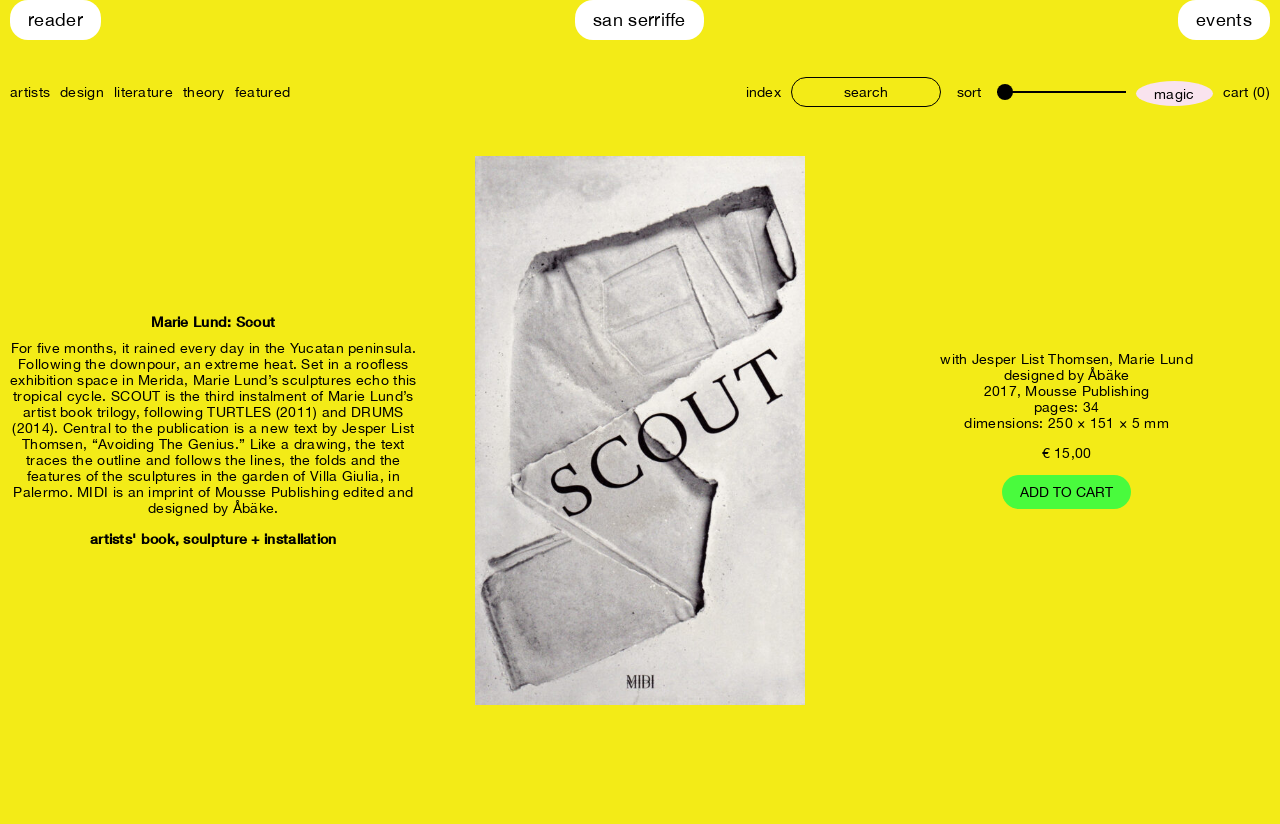Utilize the information from the image to answer the question in detail:
What is the name of the artist?

The answer can be found in the heading 'Marie Lund: Scout' and also in the text 'Marie Lund’s sculptures echo this tropical cycle.'